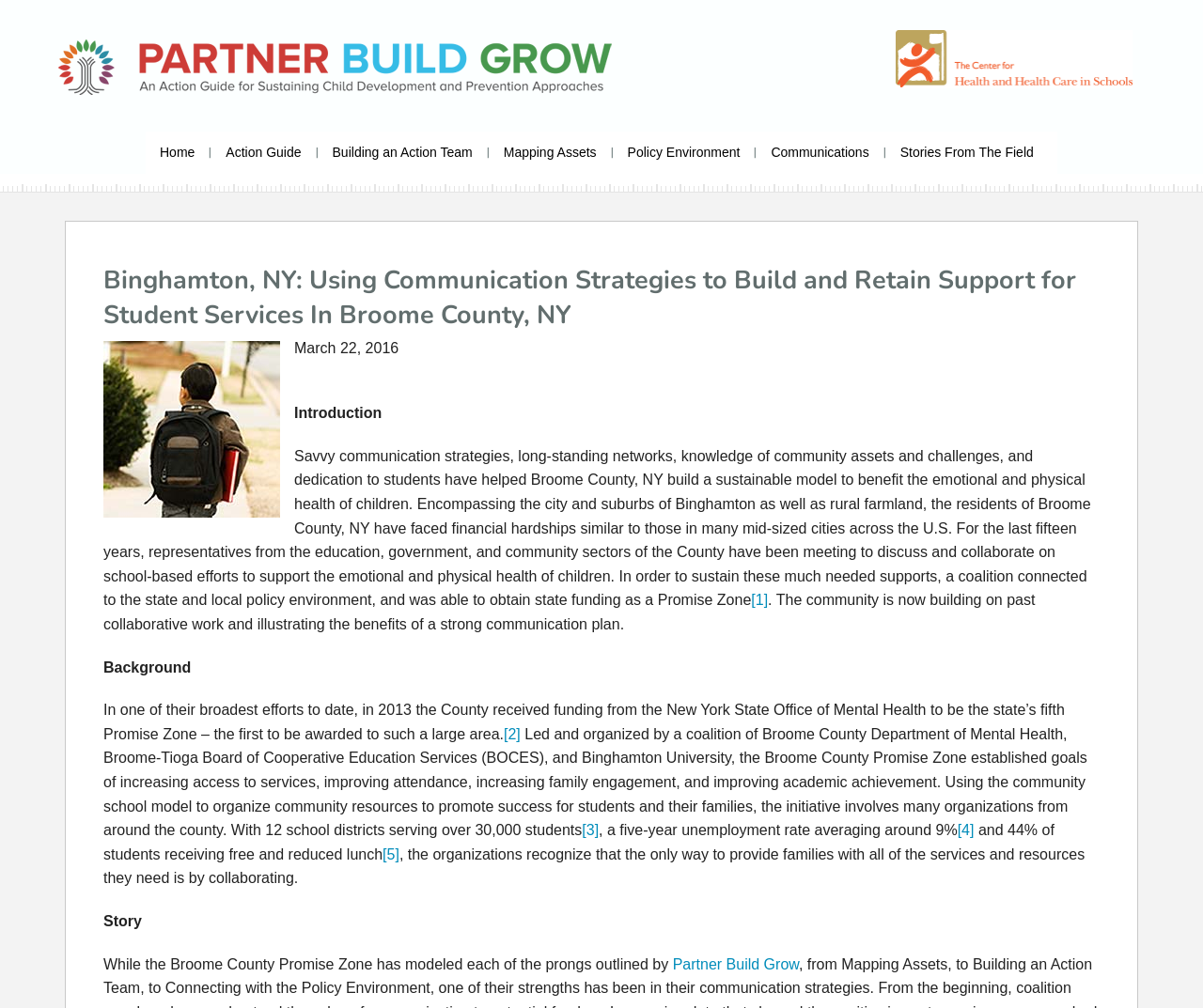Extract the bounding box coordinates of the UI element described: "Stories From The Field". Provide the coordinates in the format [left, top, right, bottom] with values ranging from 0 to 1.

[0.736, 0.13, 0.871, 0.172]